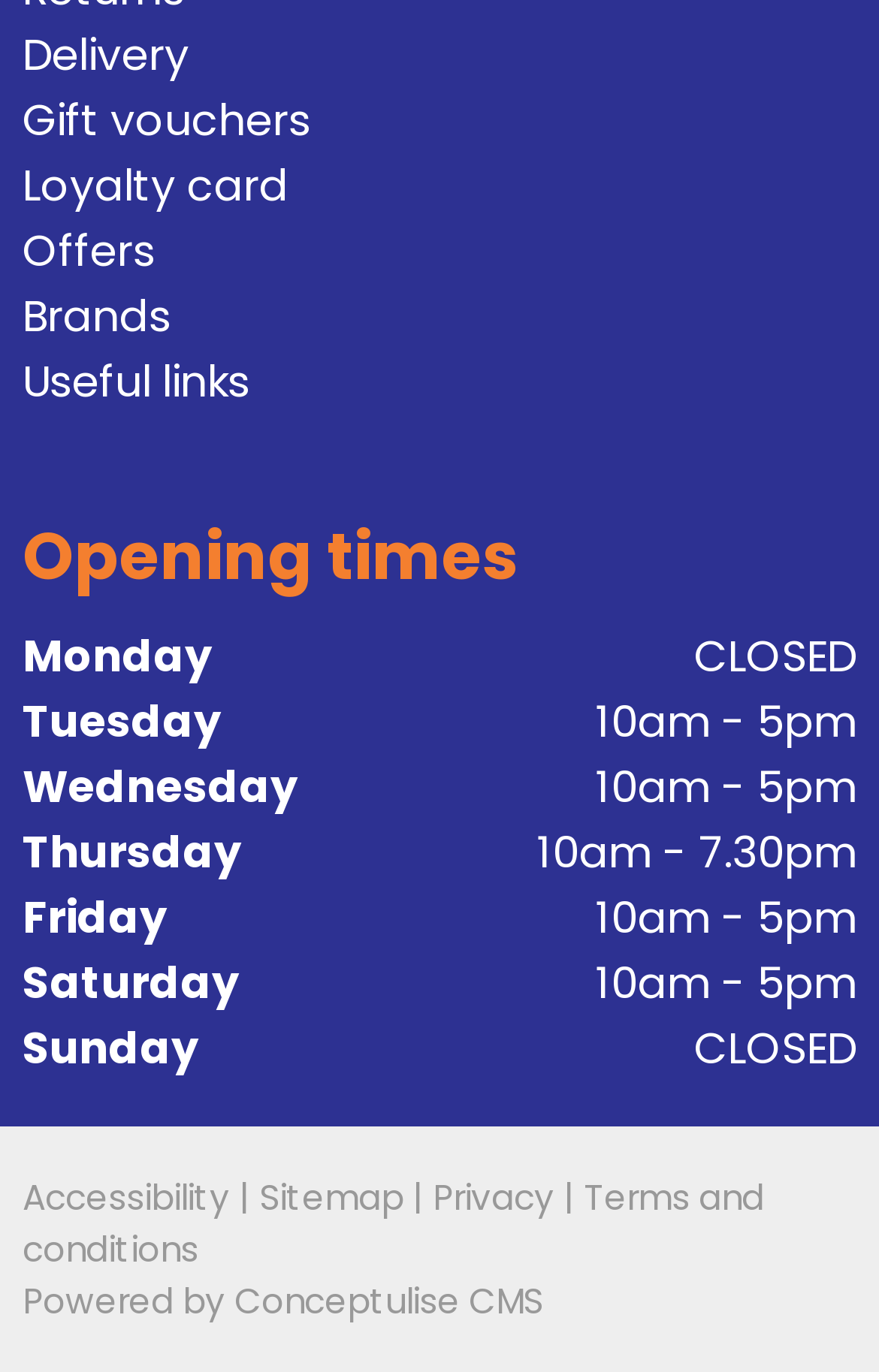Identify the bounding box coordinates for the UI element described as: "Open toolbar Accessibility Tools".

None